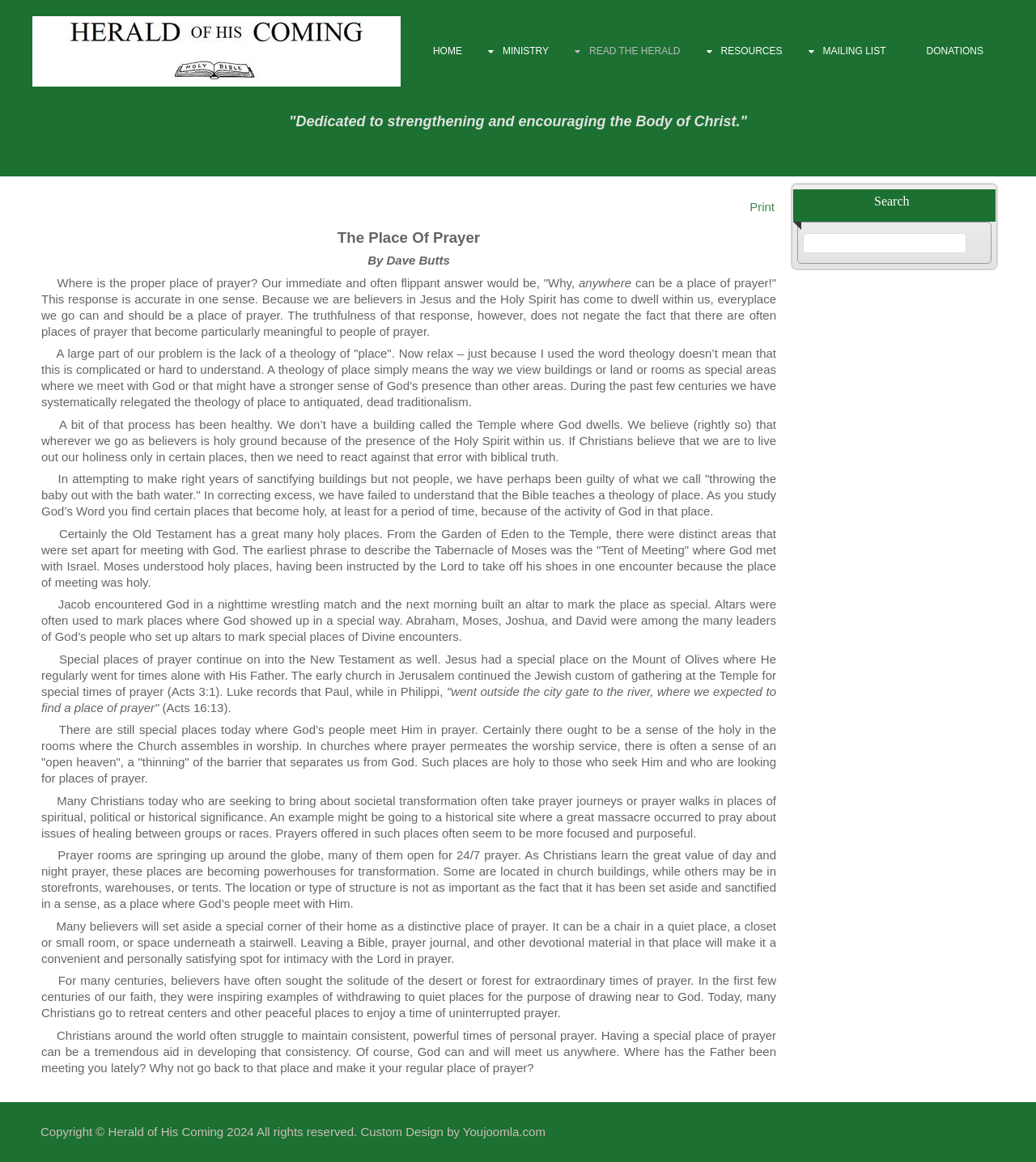Give a short answer using one word or phrase for the question:
What is the copyright information of the website?

Copyright 2024 Herald of His Coming